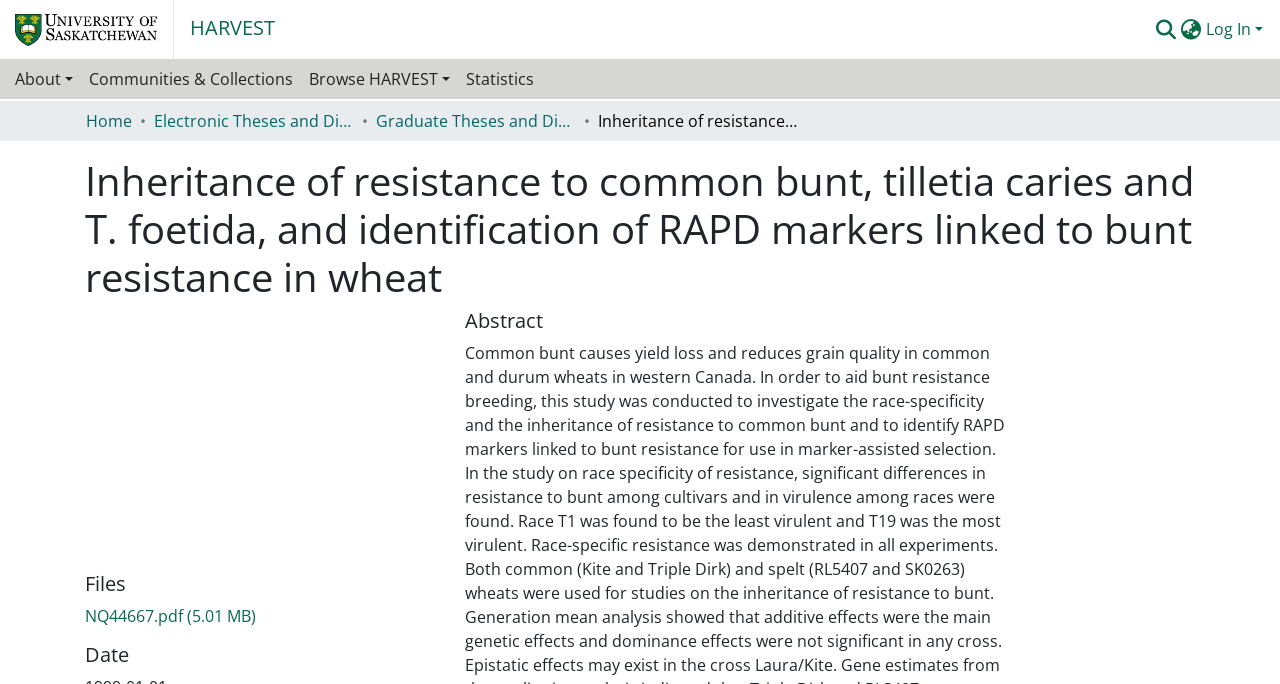Convey a detailed summary of the webpage, mentioning all key elements.

This webpage appears to be a research paper or academic article about wheat resistance to common bunt. At the top left corner, there is a repository logo, and next to it, a link to "HARVEST". On the top right corner, there is a user profile bar with a search function, a language switch button, and a log-in link.

Below the top navigation bar, there is a main navigation bar with links to "About", "Communities & Collections", "Browse HARVEST", and "Statistics". 

The main content of the webpage is divided into sections. The title of the paper, "Inheritance of resistance to common bunt, tilletia caries and T. foetida, and identification of RAPD markers linked to bunt resistance in wheat", is displayed prominently. 

Below the title, there is a breadcrumb navigation bar with links to "Home", "Electronic Theses and Dissertations", and "Graduate Theses and Dissertations". 

The main content of the paper is organized into sections, including "Files", "Date", and "Abstract". The abstract section summarizes the study, which investigates the inheritance of resistance to common bunt in wheat and identifies RAPD markers linked to bunt resistance. 

There is a downloadable file, "NQ44667.pdf", available at the bottom of the page.